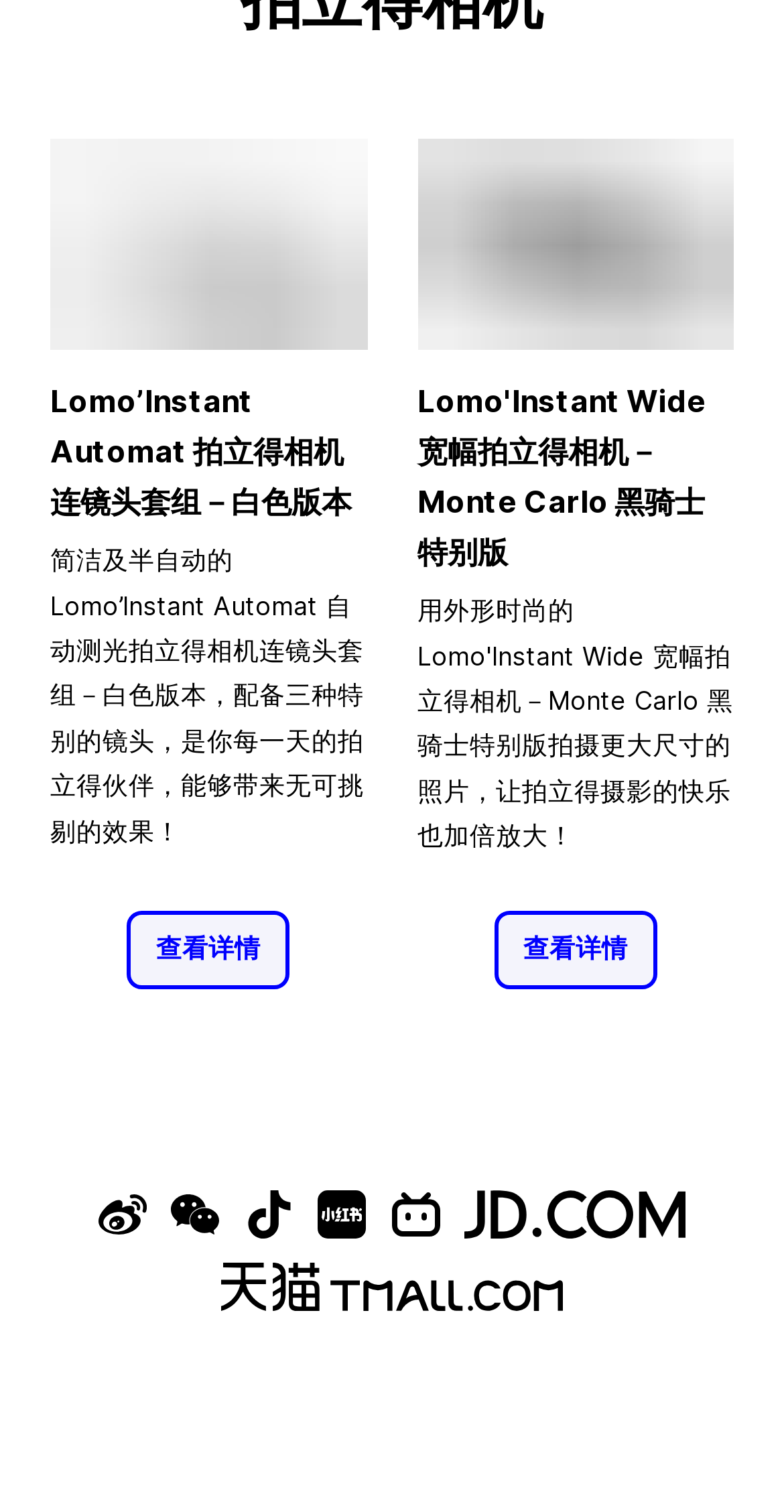Pinpoint the bounding box coordinates of the element that must be clicked to accomplish the following instruction: "Visit Lomography's TMall flagship store". The coordinates should be in the format of four float numbers between 0 and 1, i.e., [left, top, right, bottom].

[0.282, 0.835, 0.718, 0.867]